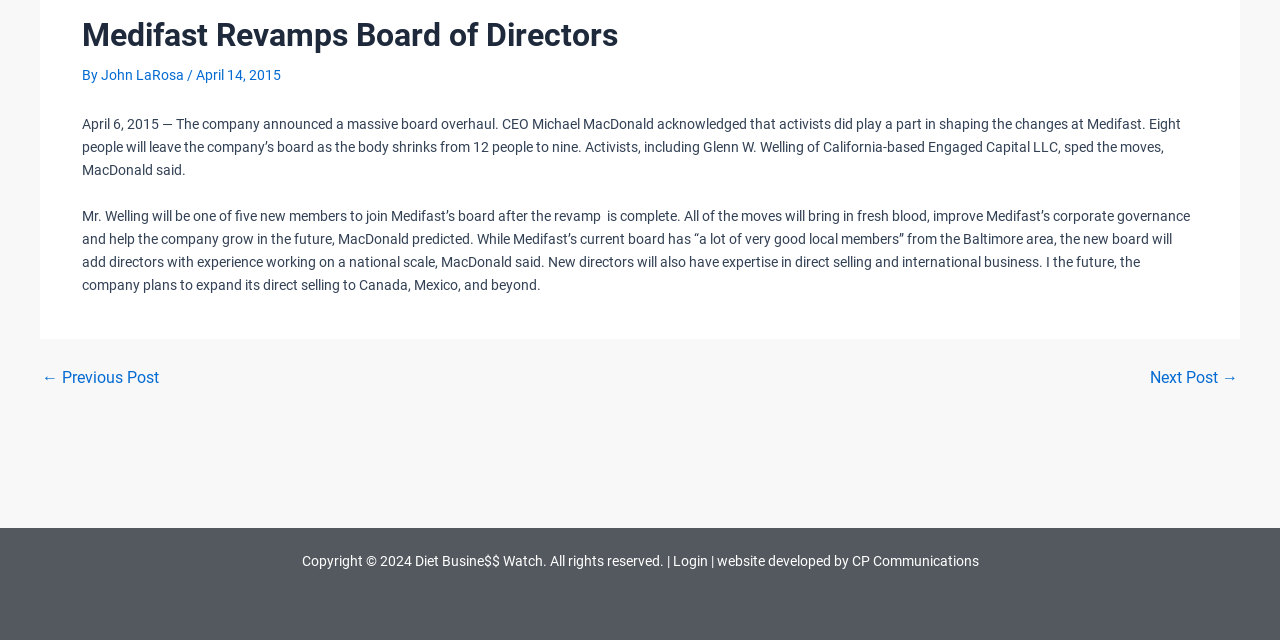Locate the UI element described by Next Post → and provide its bounding box coordinates. Use the format (top-left x, top-left y, bottom-right x, bottom-right y) with all values as floating point numbers between 0 and 1.

[0.898, 0.578, 0.967, 0.603]